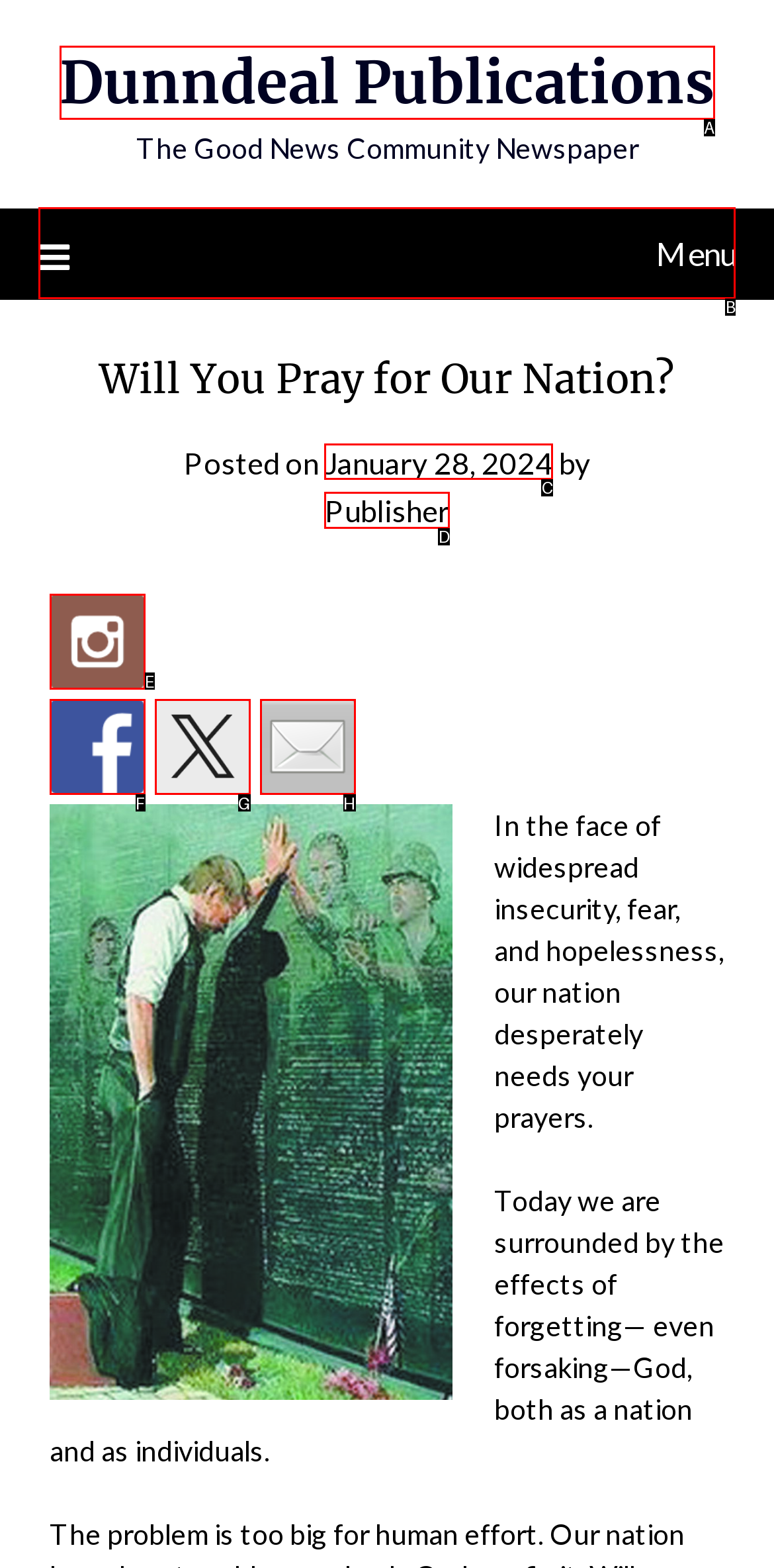Identify the correct letter of the UI element to click for this task: Go to the Publisher's page
Respond with the letter from the listed options.

D